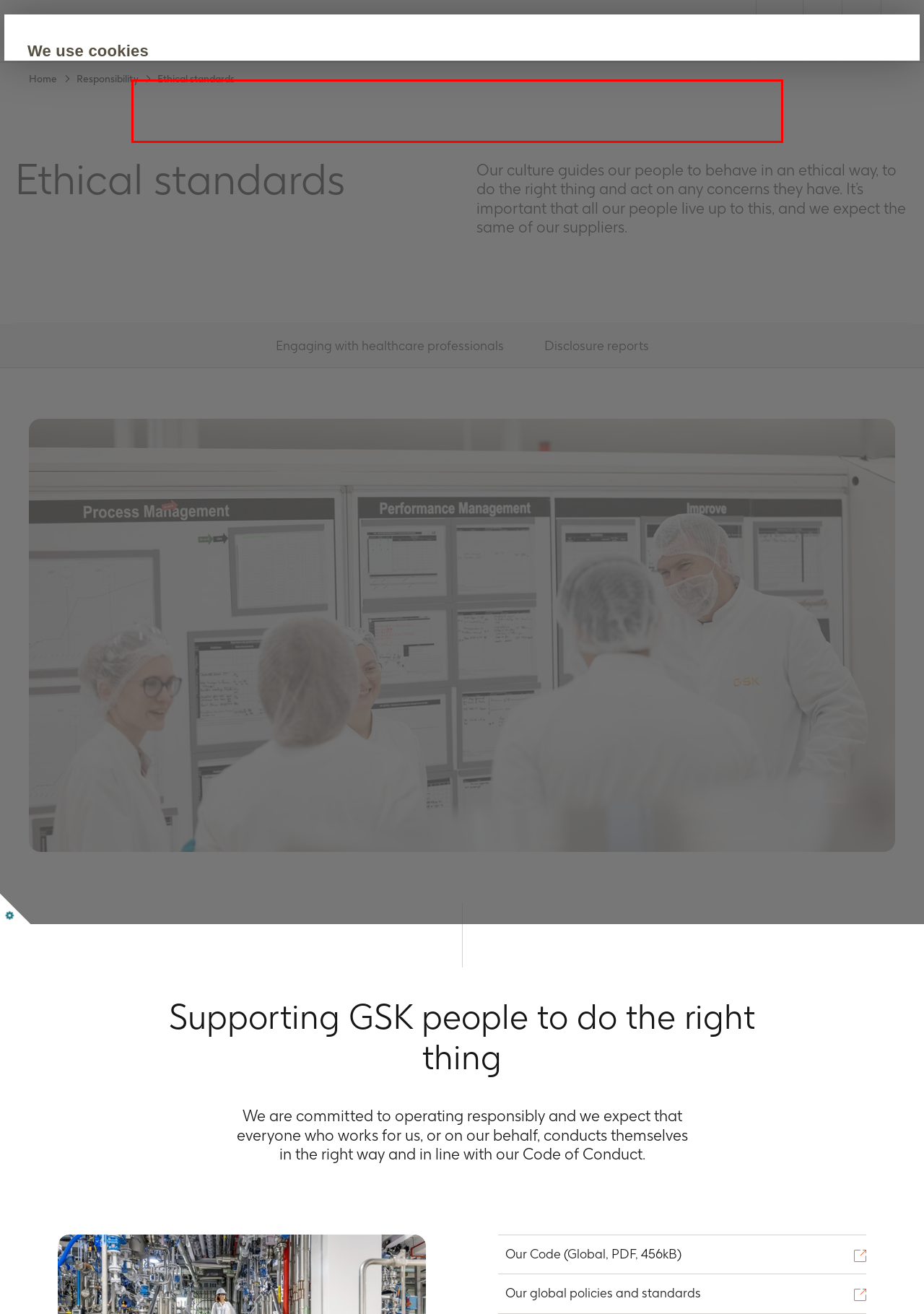Identify the red bounding box in the webpage screenshot and perform OCR to generate the text content enclosed.

We use cookies to enhance your website experience. Some cookies are necessary to run the website. Others are optional: performance cookies show us how you use our website, features and remember your preferences; advertising cookies help us share relevant content. Cookie Policy